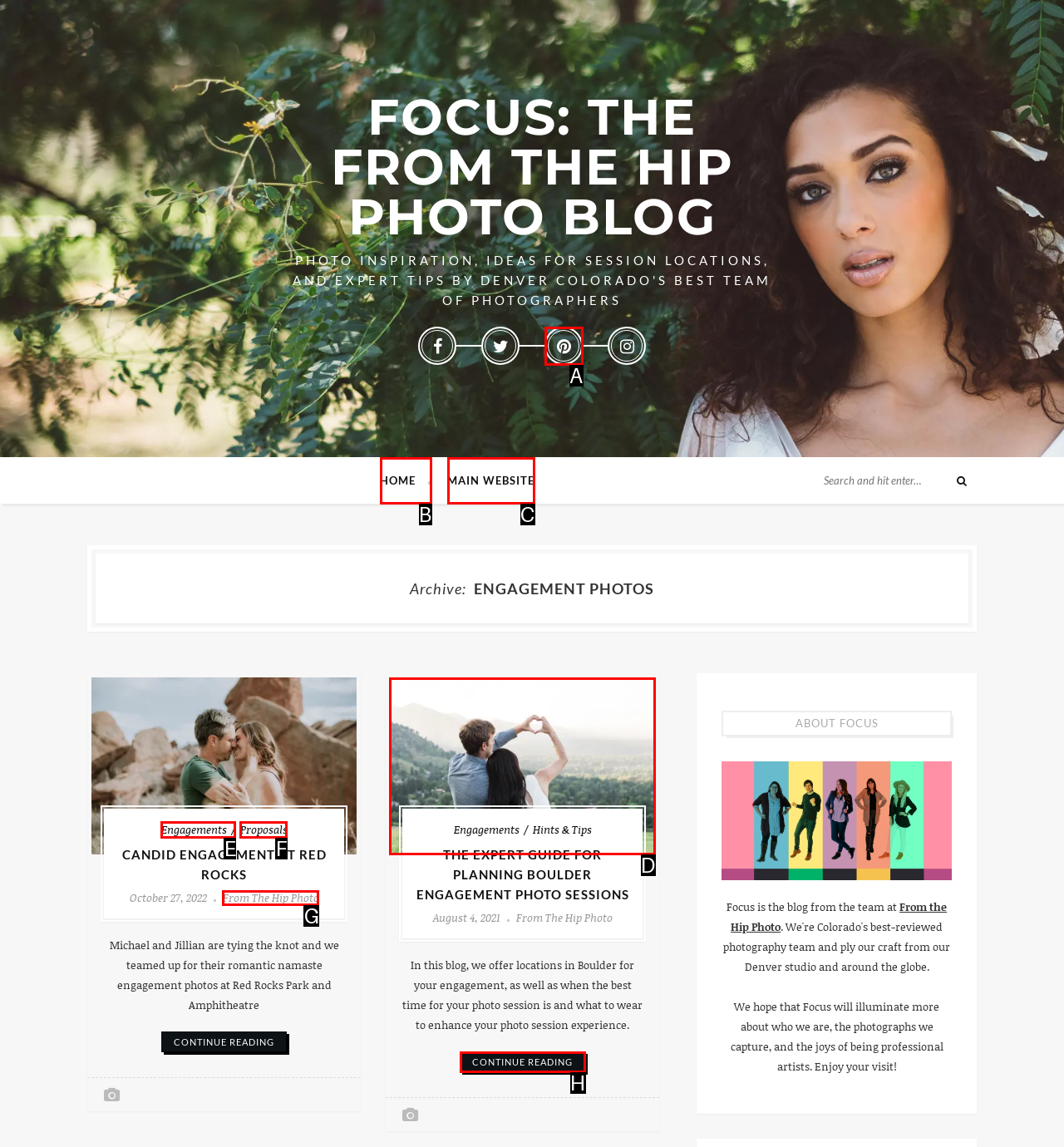Identify the correct UI element to click for this instruction: View the expert guide for planning Boulder engagement photo sessions
Respond with the appropriate option's letter from the provided choices directly.

D